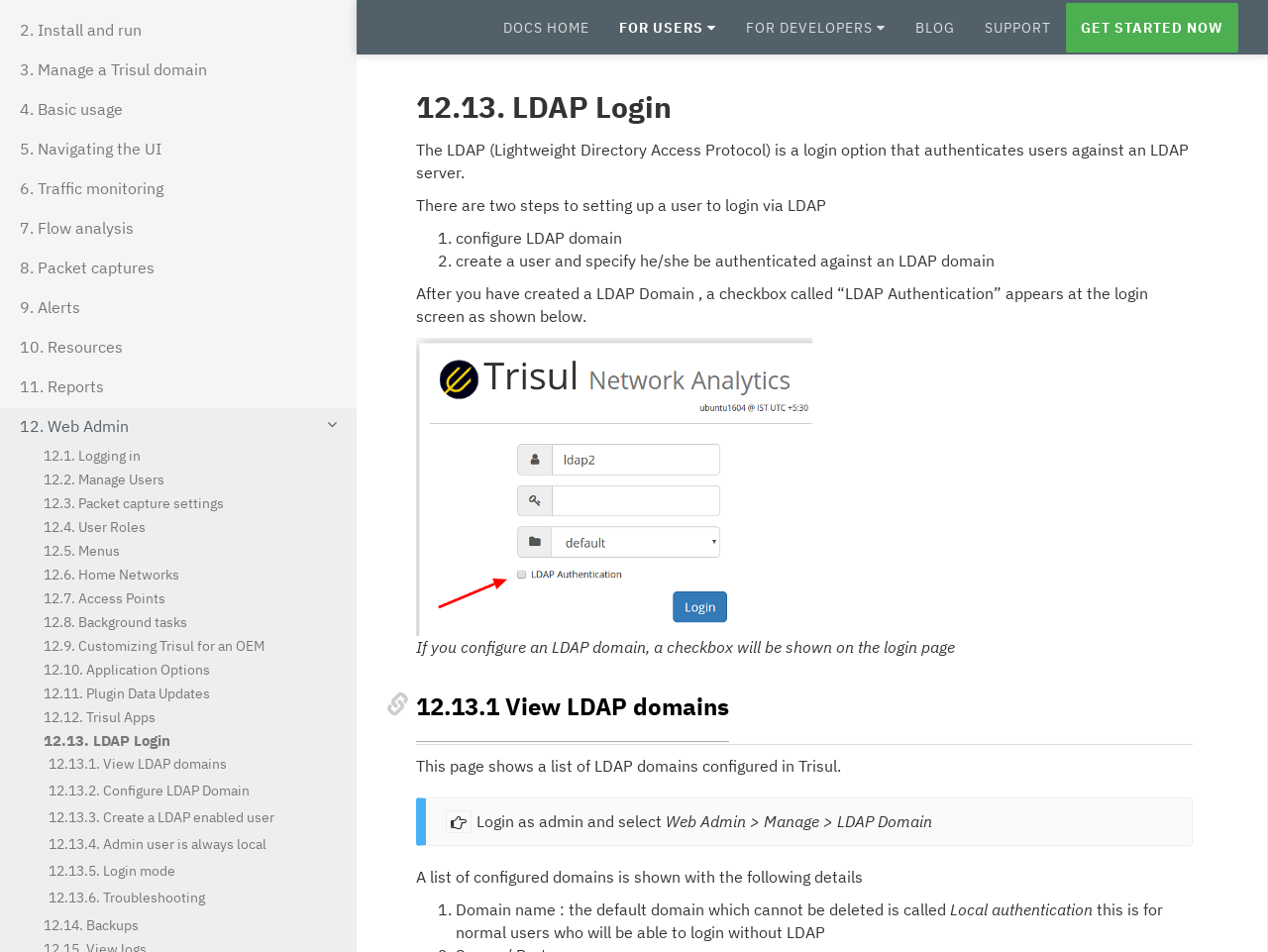Respond to the following query with just one word or a short phrase: 
What is the current page about?

LDAP Login